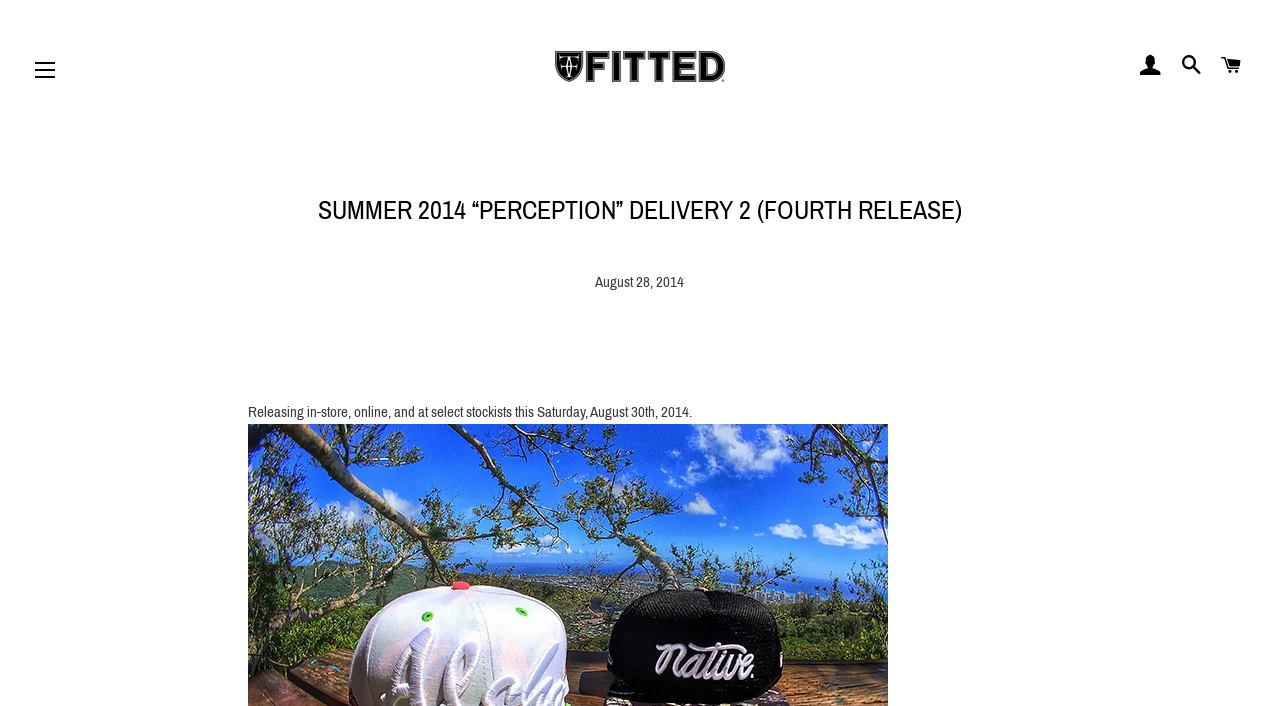Provide a brief response in the form of a single word or phrase:
What is the release date of the collection?

August 30th, 2014